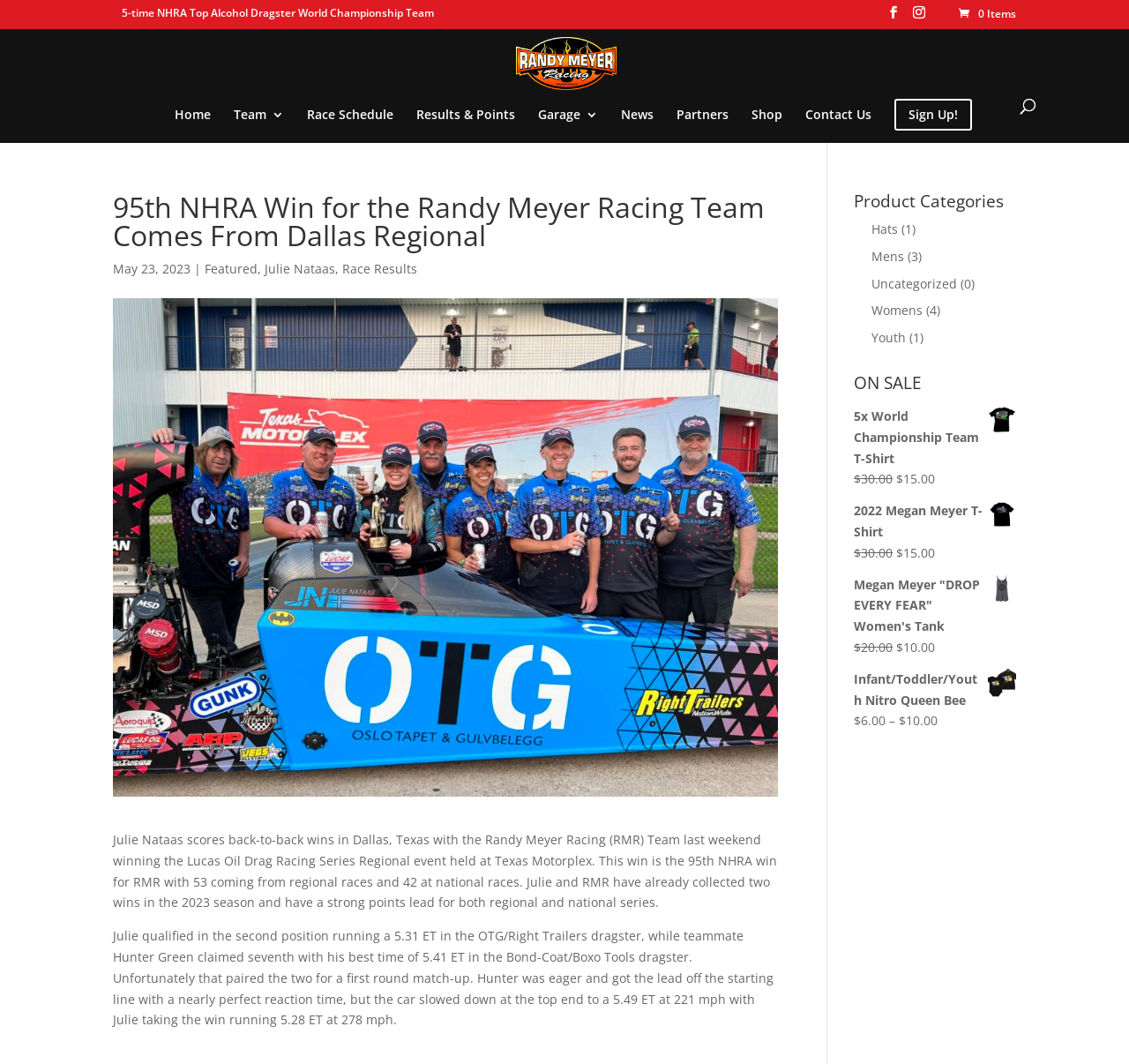Identify the coordinates of the bounding box for the element described below: "5x World Championship Team T-Shirt". Return the coordinates as four float numbers between 0 and 1: [left, top, right, bottom].

[0.756, 0.381, 0.9, 0.441]